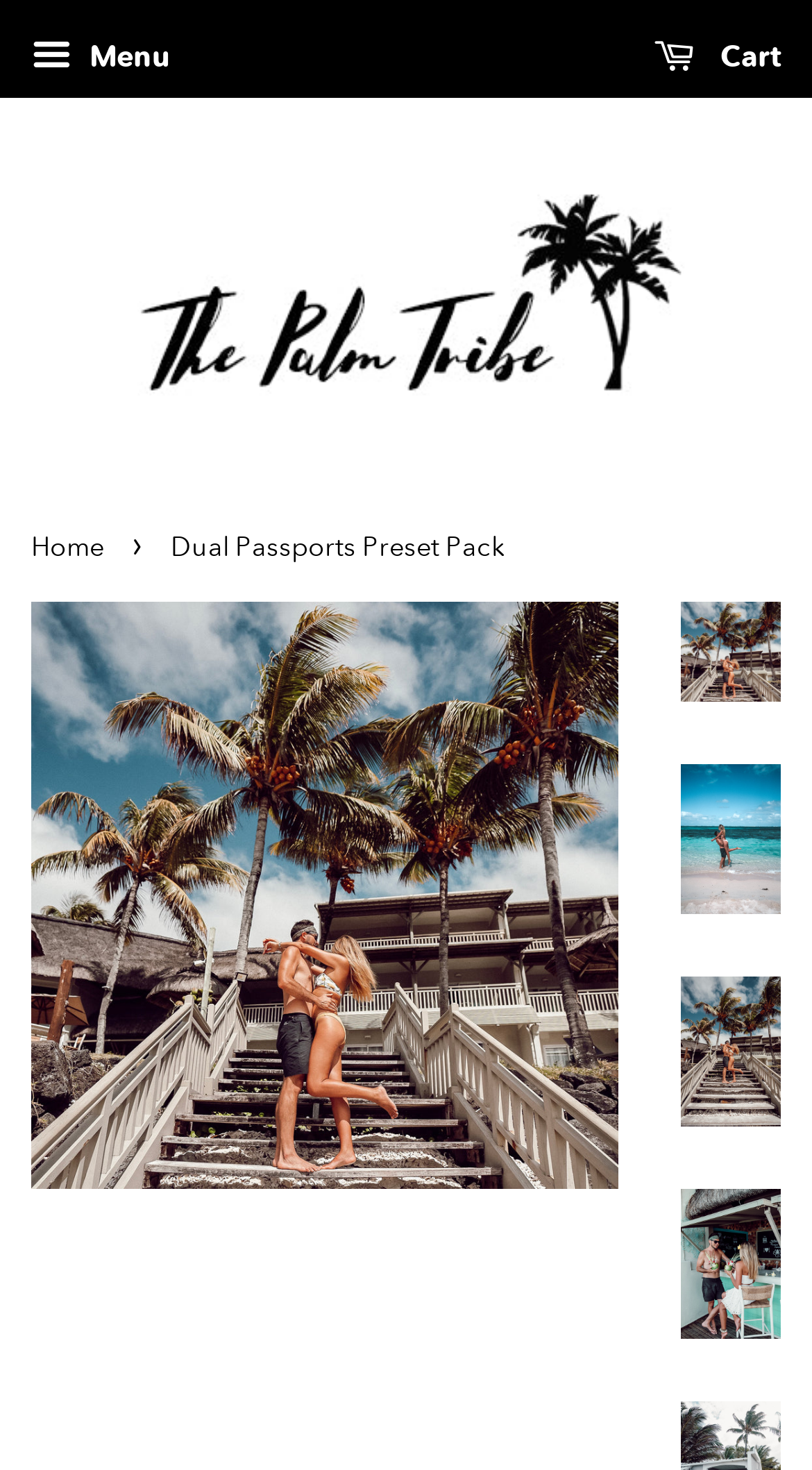Find the bounding box coordinates of the area to click in order to follow the instruction: "View the preset pack details".

[0.838, 0.409, 0.962, 0.477]